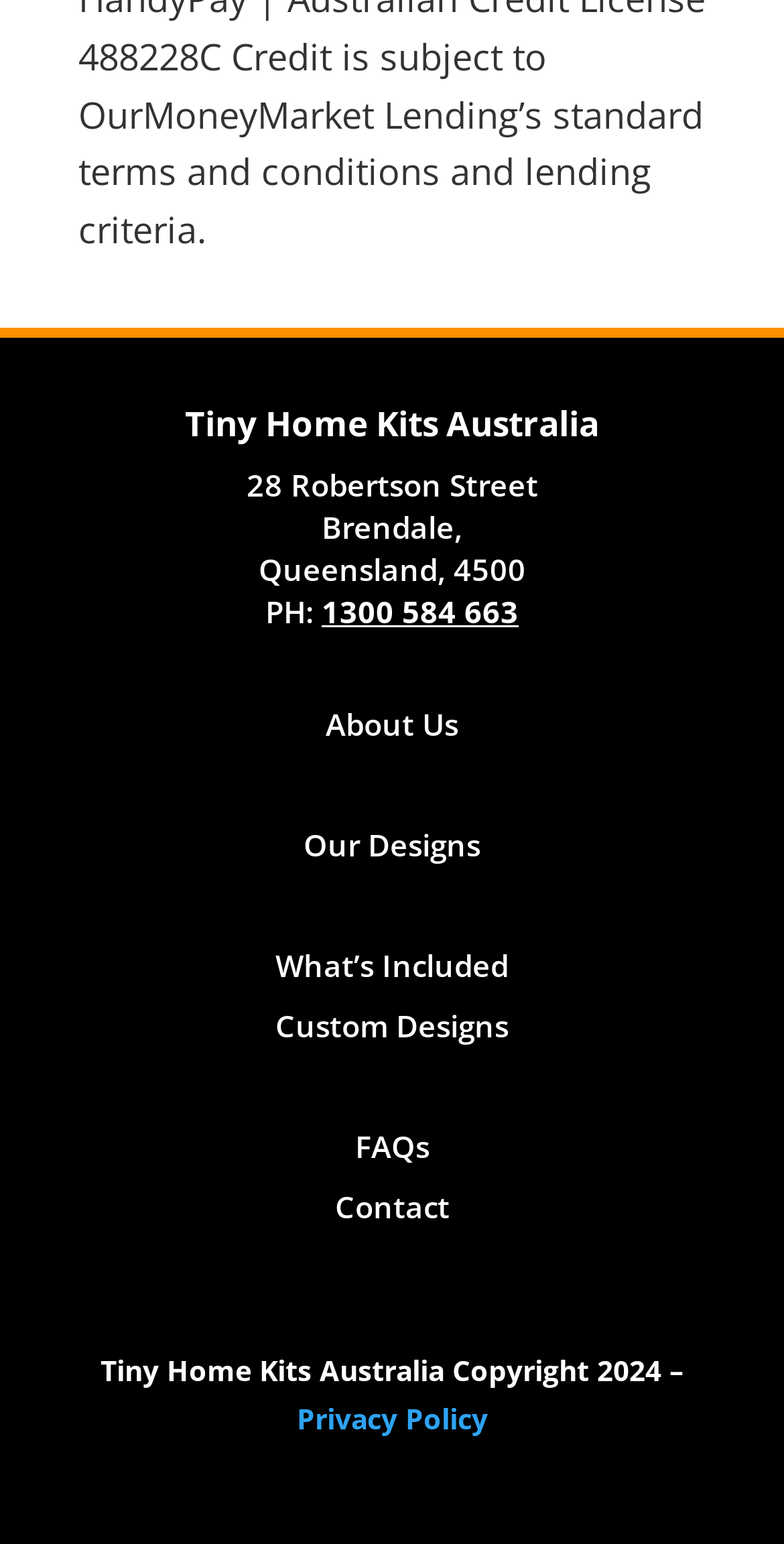What is the phone number of Tiny Home Kits Australia?
Identify the answer in the screenshot and reply with a single word or phrase.

1300 584 663